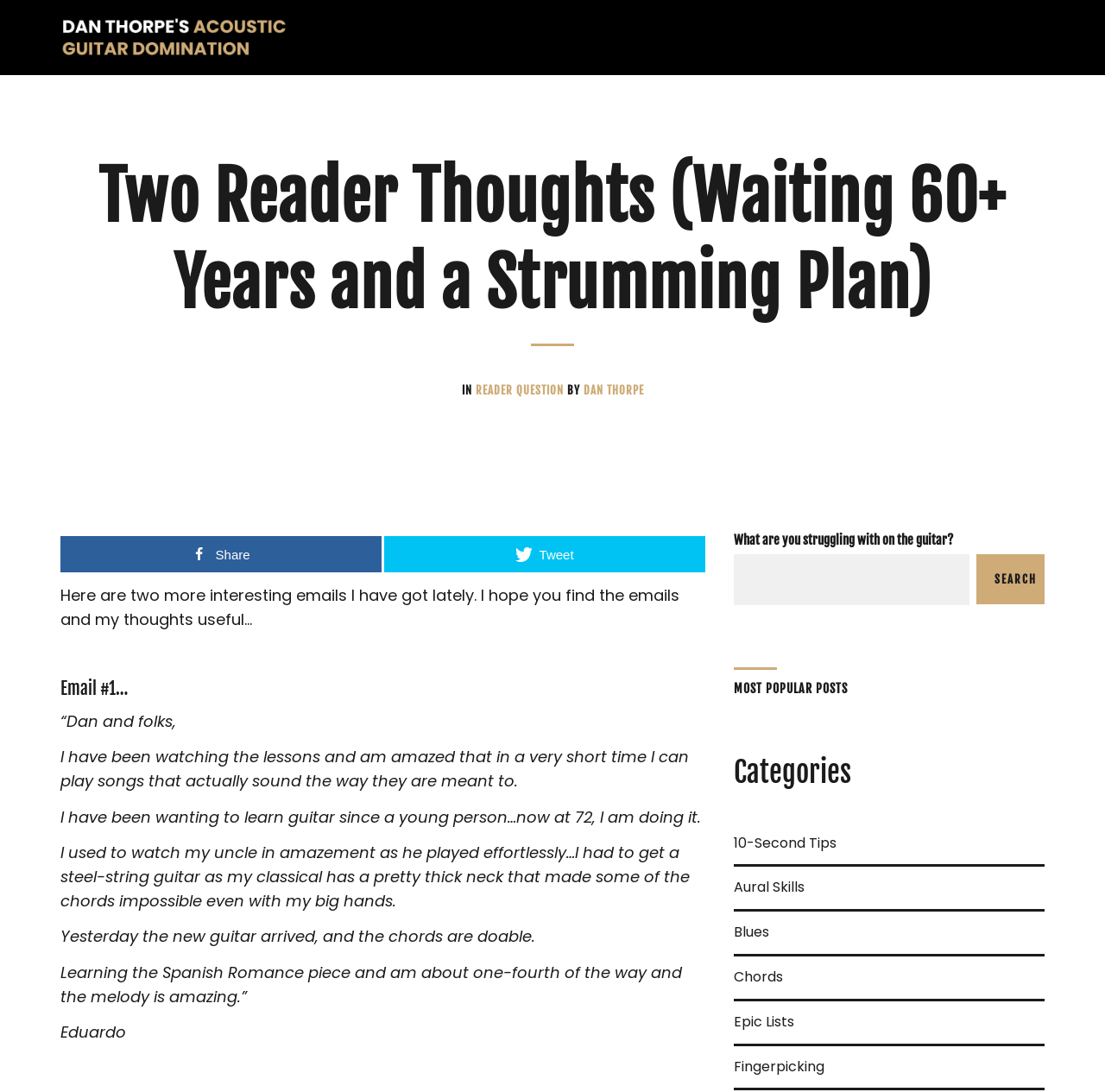Answer the following query concisely with a single word or phrase:
What is the name of the website?

MusicFlex